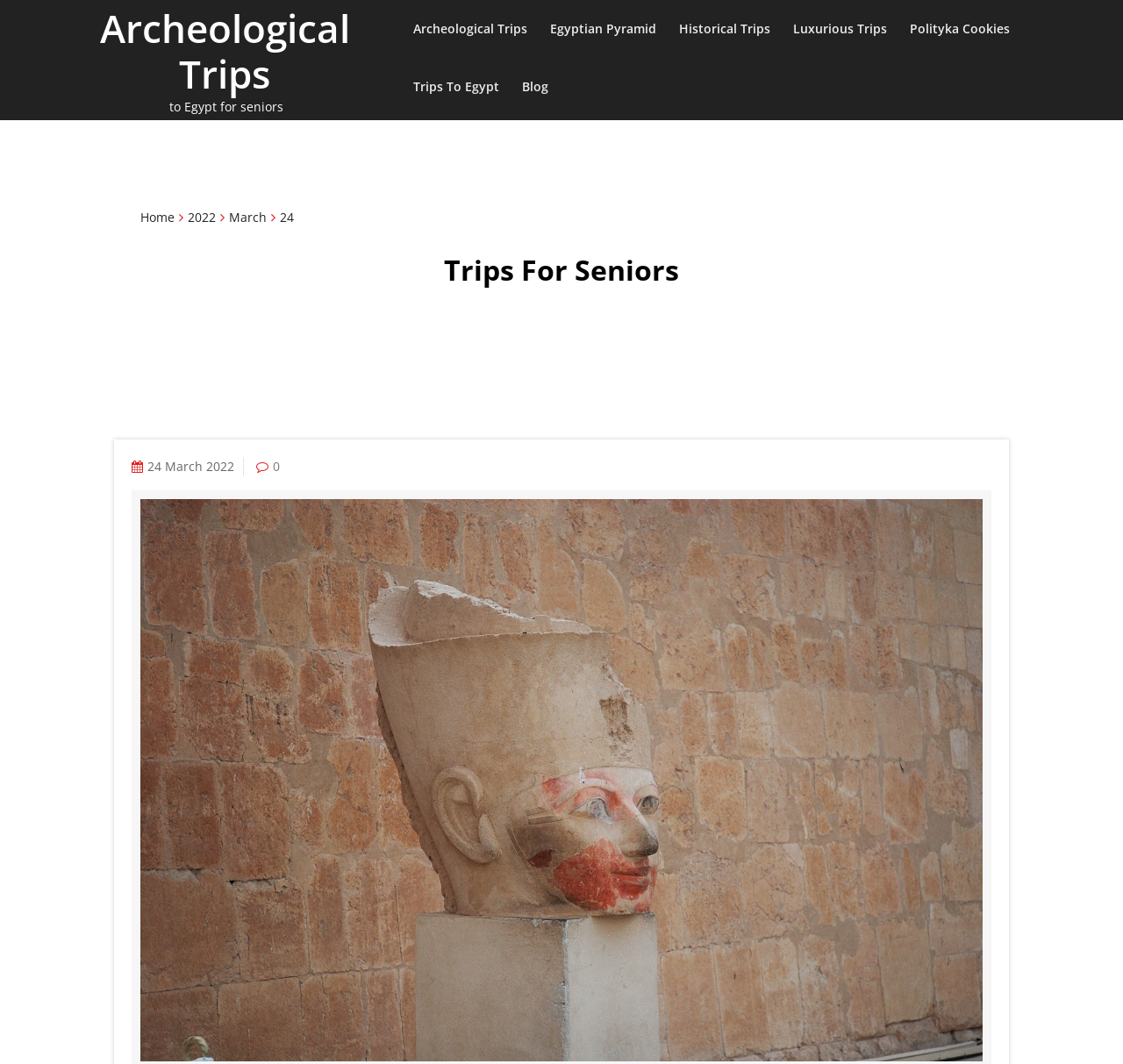What is the destination of the trips mentioned on this webpage?
Refer to the image and offer an in-depth and detailed answer to the question.

The text 'to Egypt for seniors' and the link 'Trips To Egypt' suggest that Egypt is the destination of the trips mentioned on this webpage.